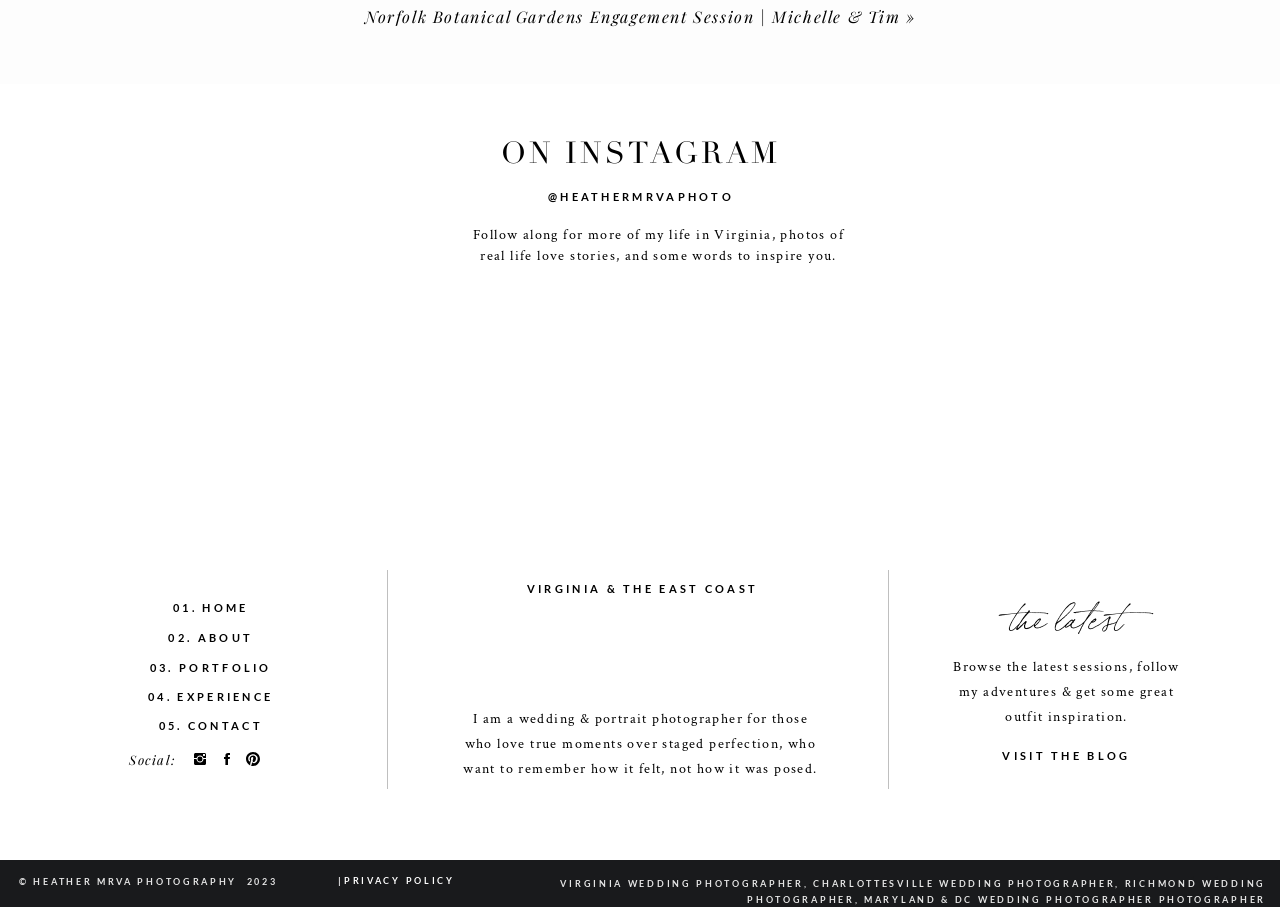What is the theme of the photographer's work?
Please use the image to deliver a detailed and complete answer.

The theme of the photographer's work is inferred from the various links and images on the webpage, which suggest a focus on wedding and portrait photography.